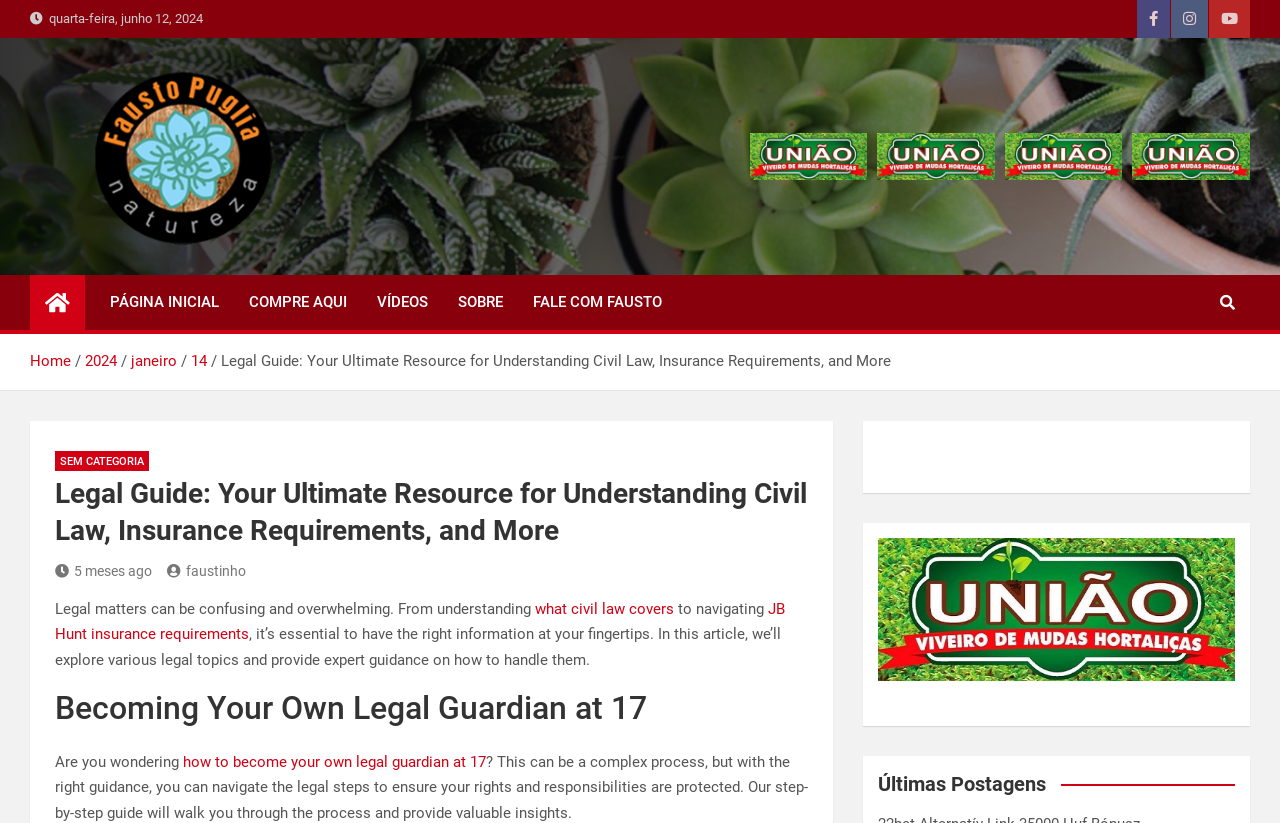Identify the bounding box coordinates for the UI element described as follows: JB Hunt insurance requirements. Use the format (top-left x, top-left y, bottom-right x, bottom-right y) and ensure all values are floating point numbers between 0 and 1.

[0.043, 0.729, 0.613, 0.782]